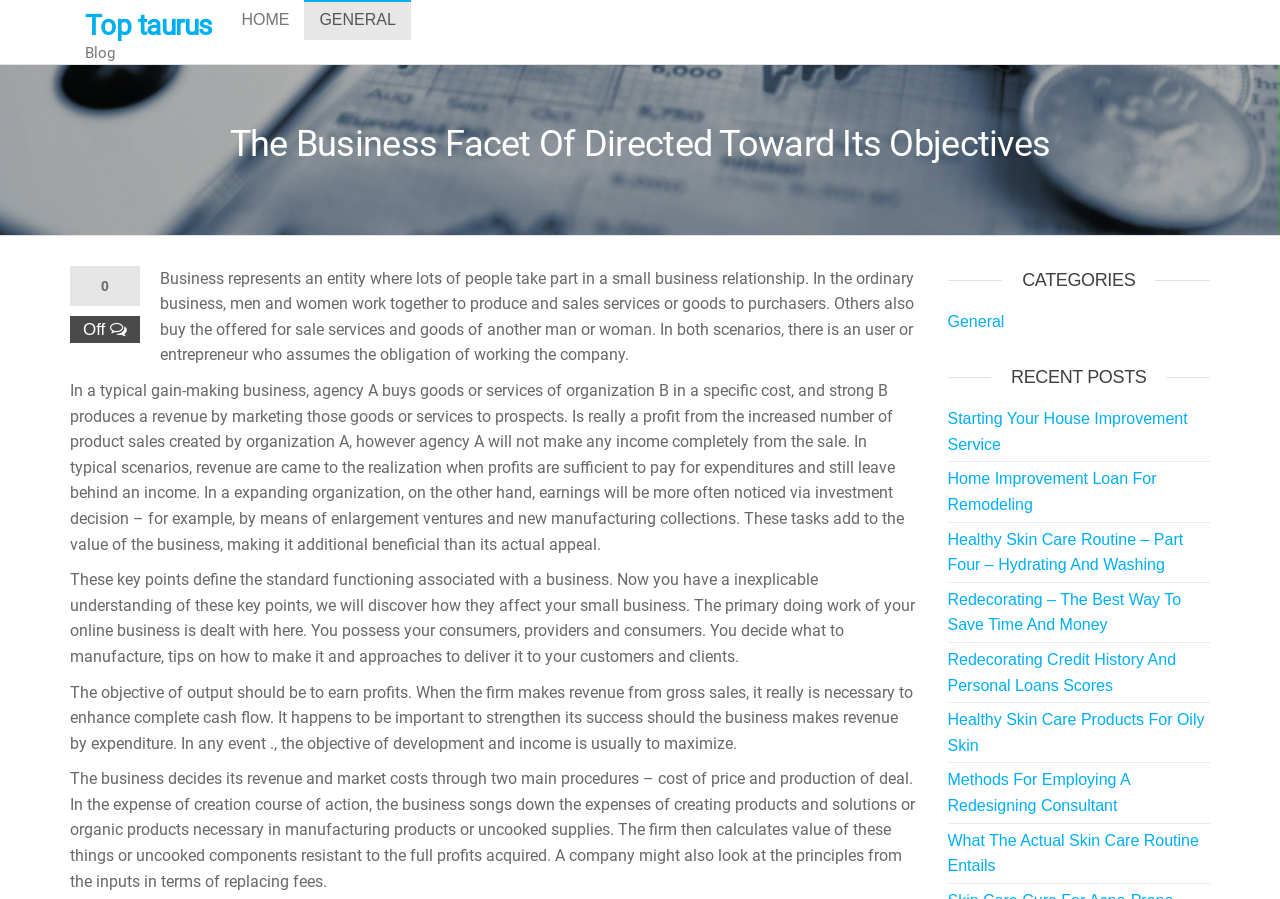Could you specify the bounding box coordinates for the clickable section to complete the following instruction: "Click on the 'General' link"?

[0.74, 0.366, 0.785, 0.384]